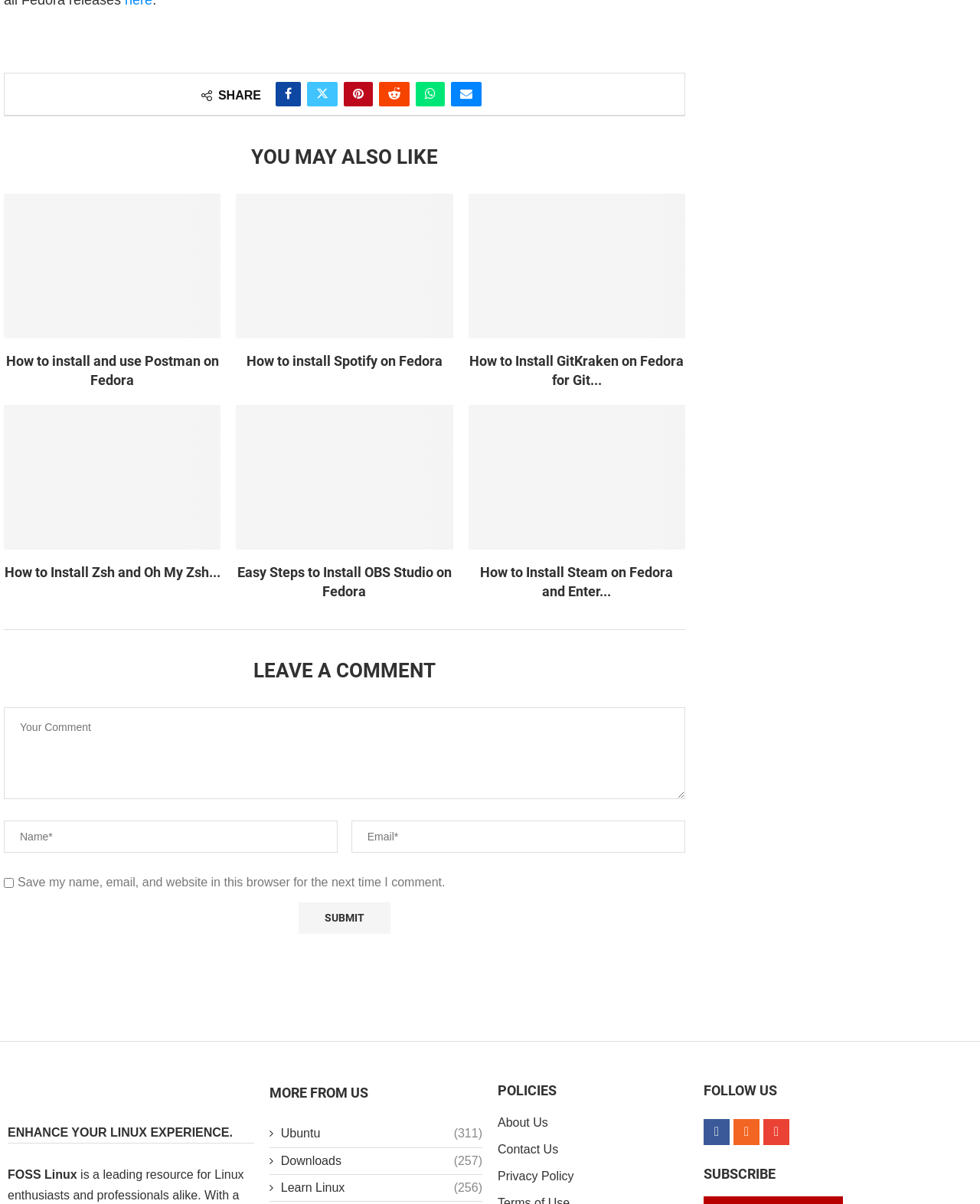What is the purpose of the 'FOLLOW US' section?
Provide a detailed and well-explained answer to the question.

The 'FOLLOW US' section is located at the bottom of the webpage, and it provides links to the website's social media profiles on Facebook, RSS, and Email. This suggests that the purpose of the 'FOLLOW US' section is to allow users to follow the website on social media.